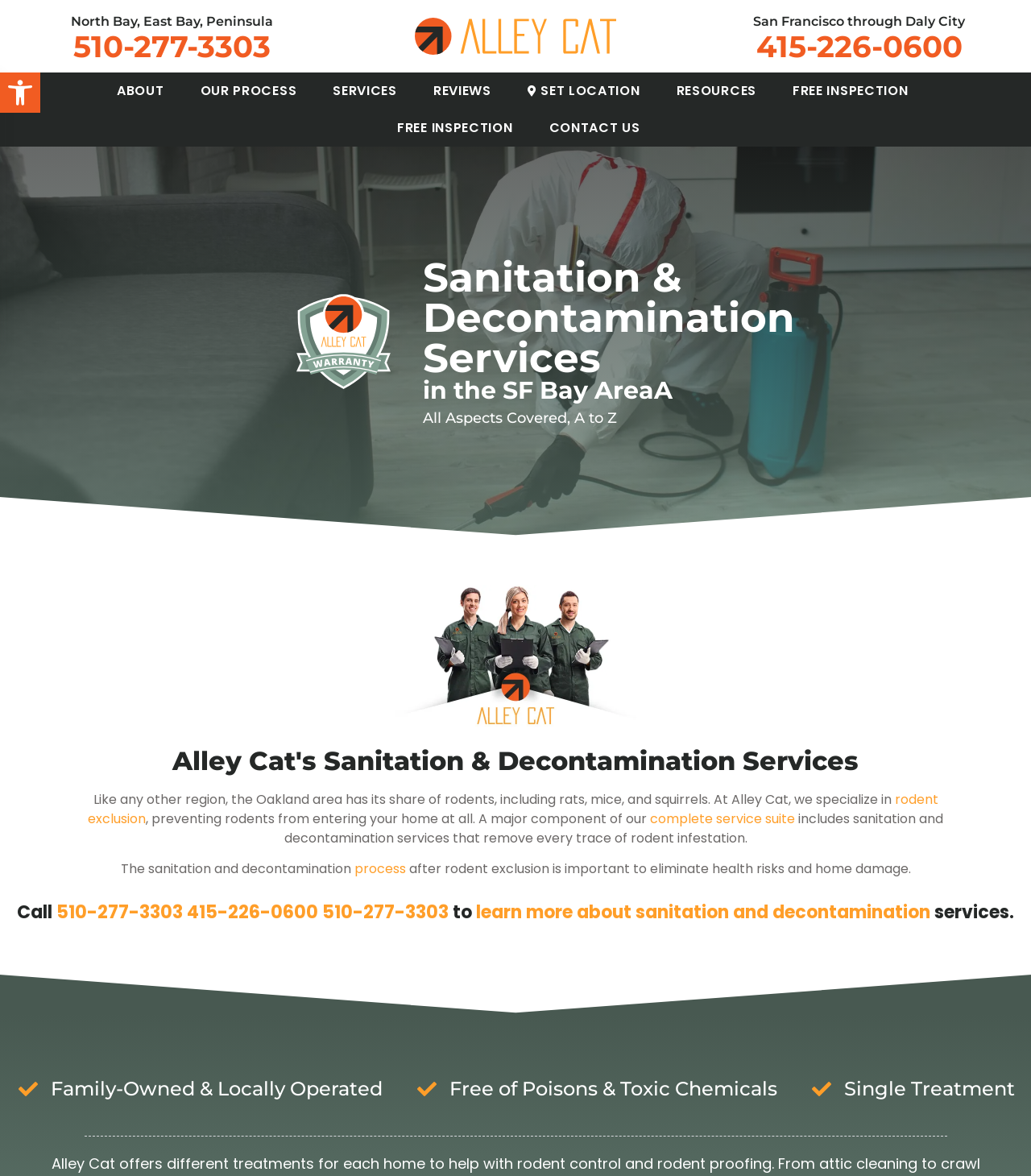Find the bounding box coordinates of the element you need to click on to perform this action: 'Call 510-277-3303'. The coordinates should be represented by four float values between 0 and 1, in the format [left, top, right, bottom].

[0.071, 0.024, 0.262, 0.054]